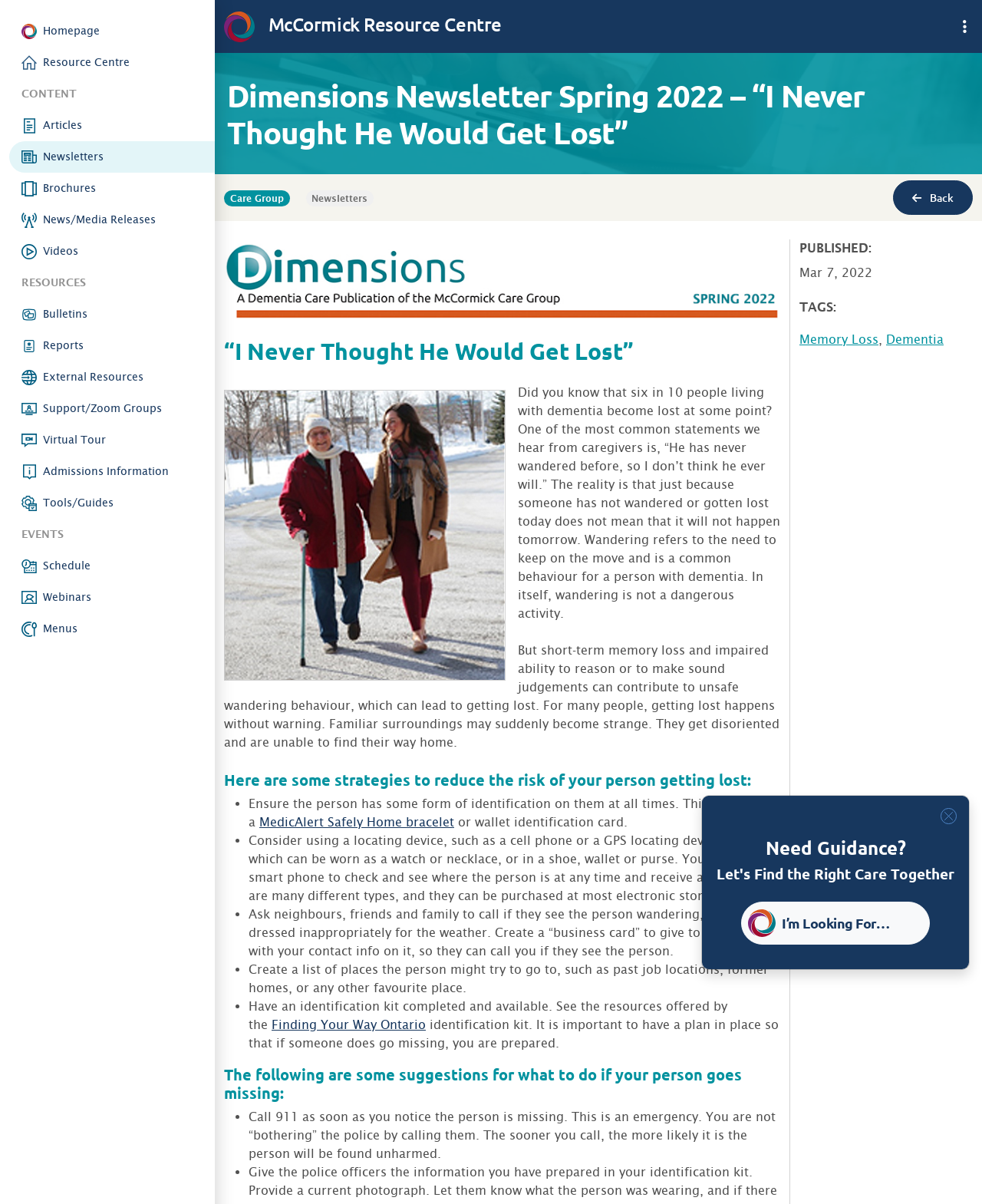What is the date of publication of the newsletter?
Please use the visual content to give a single word or phrase answer.

Mar 7, 2022